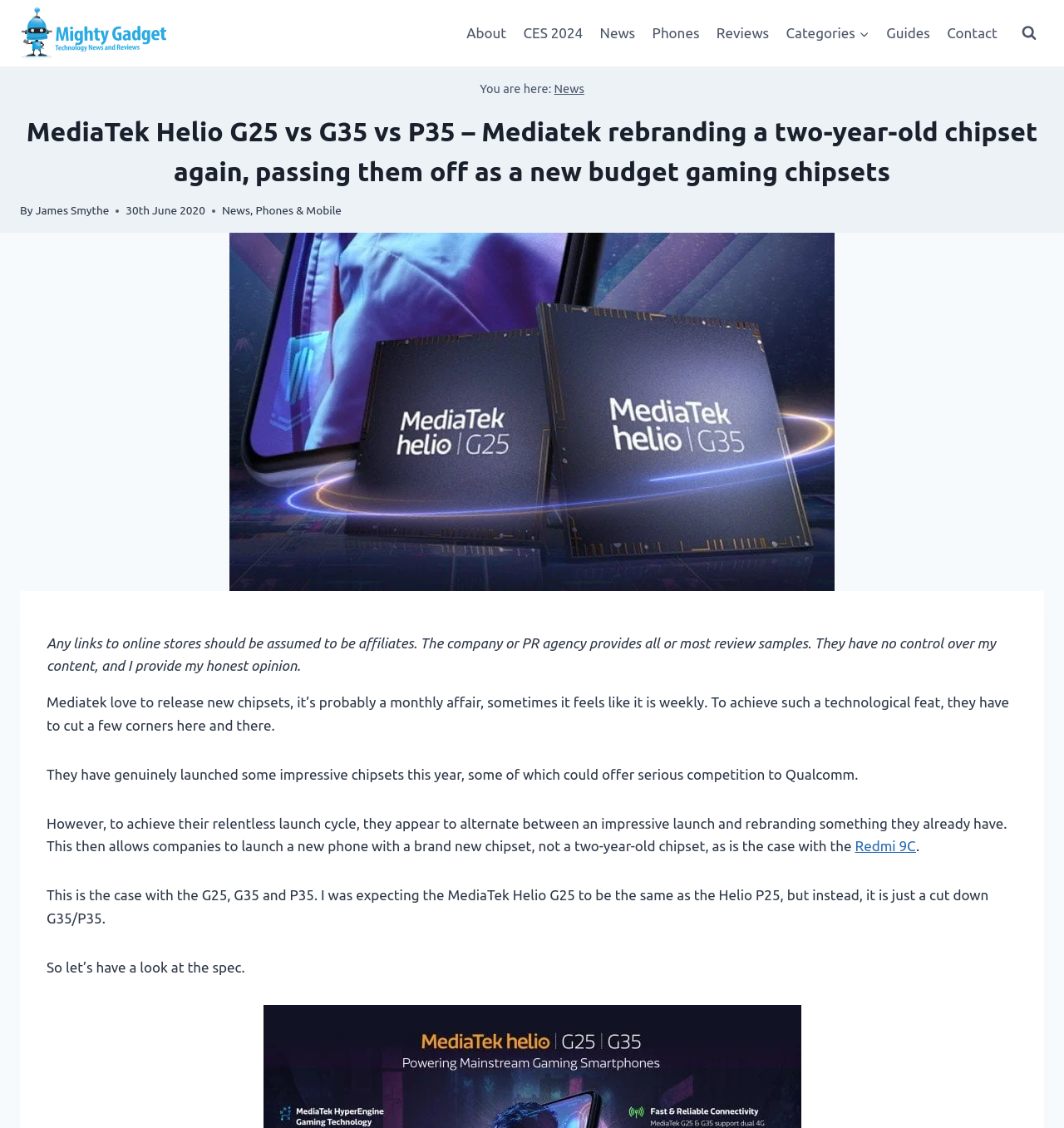Determine the coordinates of the bounding box for the clickable area needed to execute this instruction: "Click on the 'About' link".

[0.431, 0.012, 0.484, 0.047]